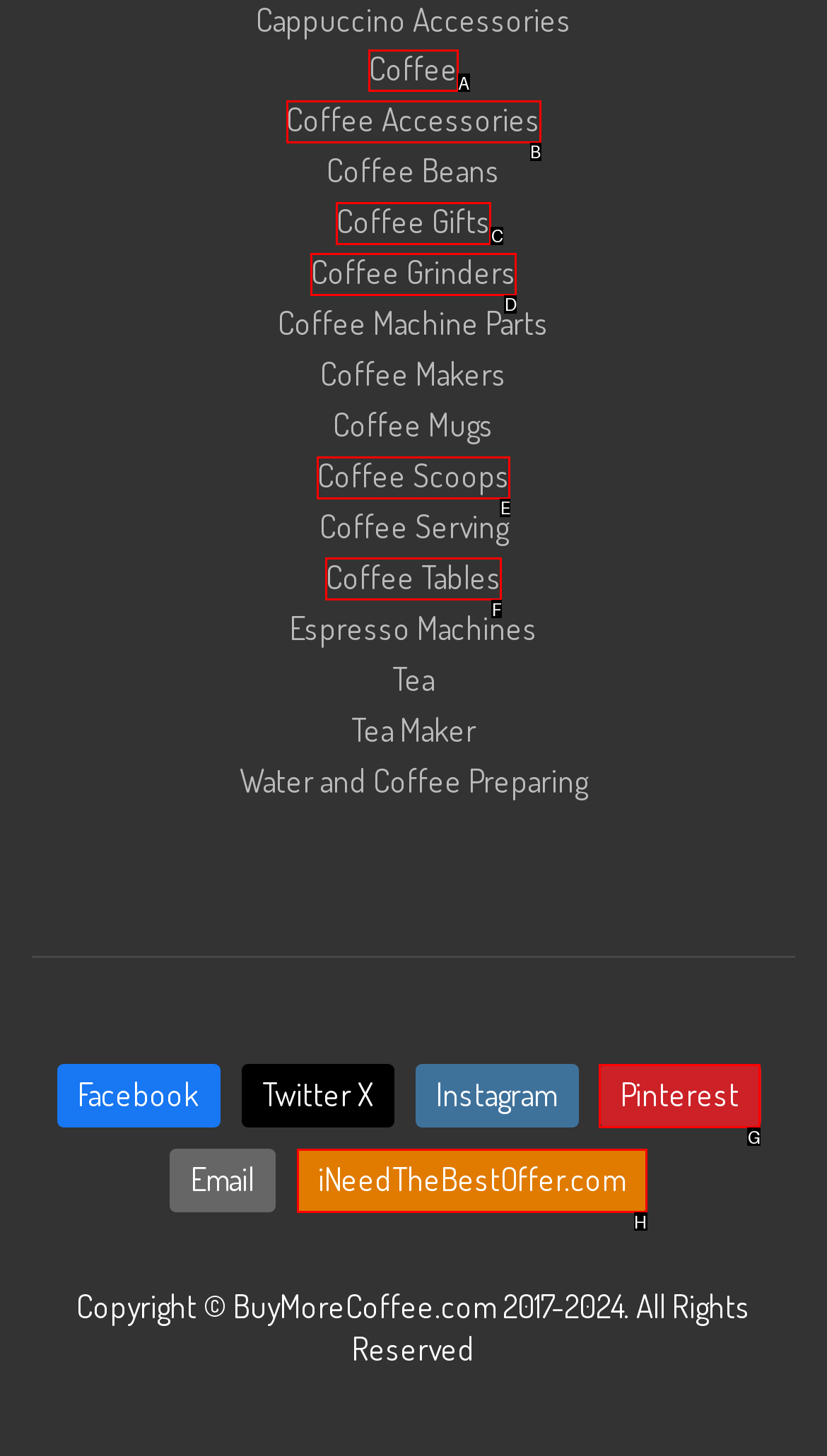Tell me the correct option to click for this task: Click on Coffee
Write down the option's letter from the given choices.

A